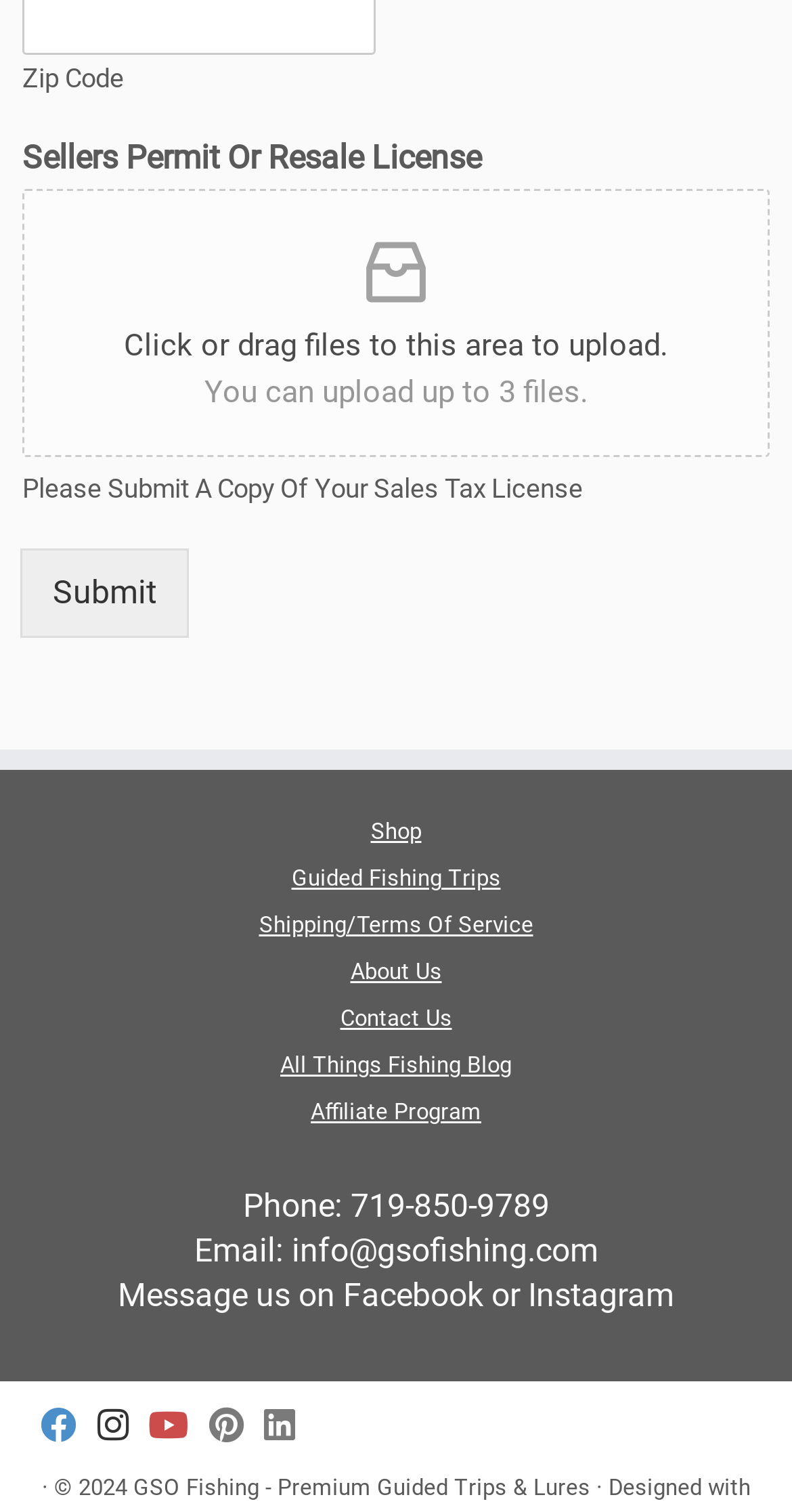What social media platforms can users follow the company on?
Look at the image and answer the question with a single word or phrase.

Facebook, Instagram, Youtube, Pinterest, Linkedin